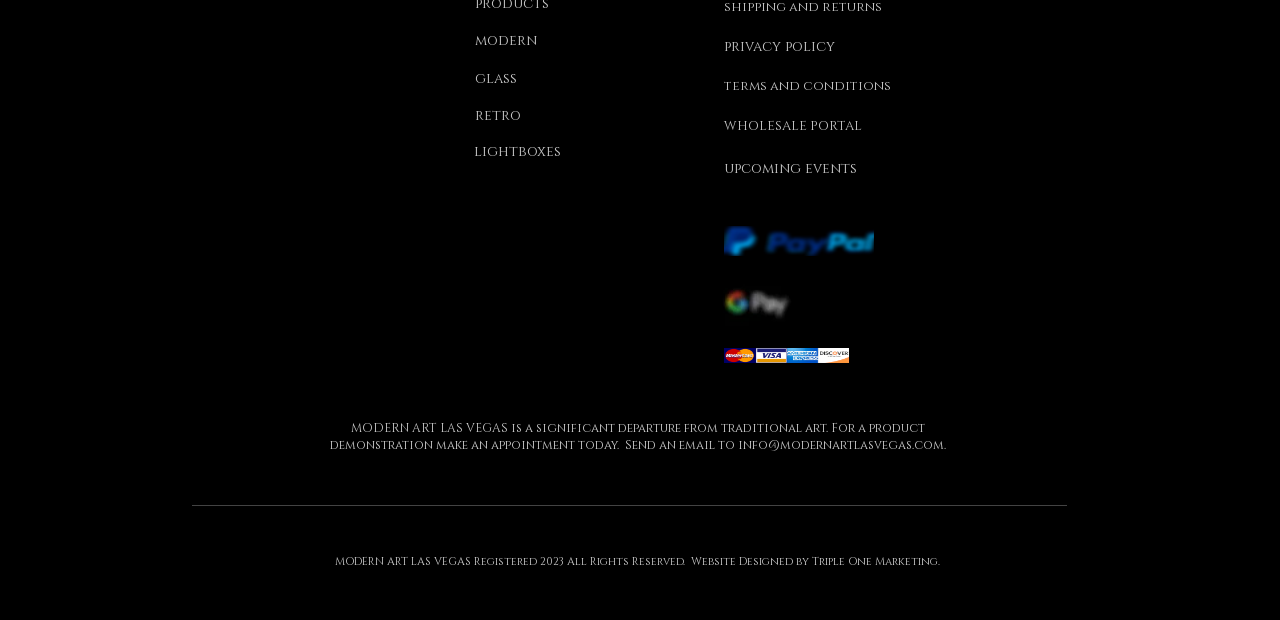Please identify the bounding box coordinates of the element I should click to complete this instruction: 'click modern art style'. The coordinates should be given as four float numbers between 0 and 1, like this: [left, top, right, bottom].

[0.371, 0.048, 0.43, 0.081]